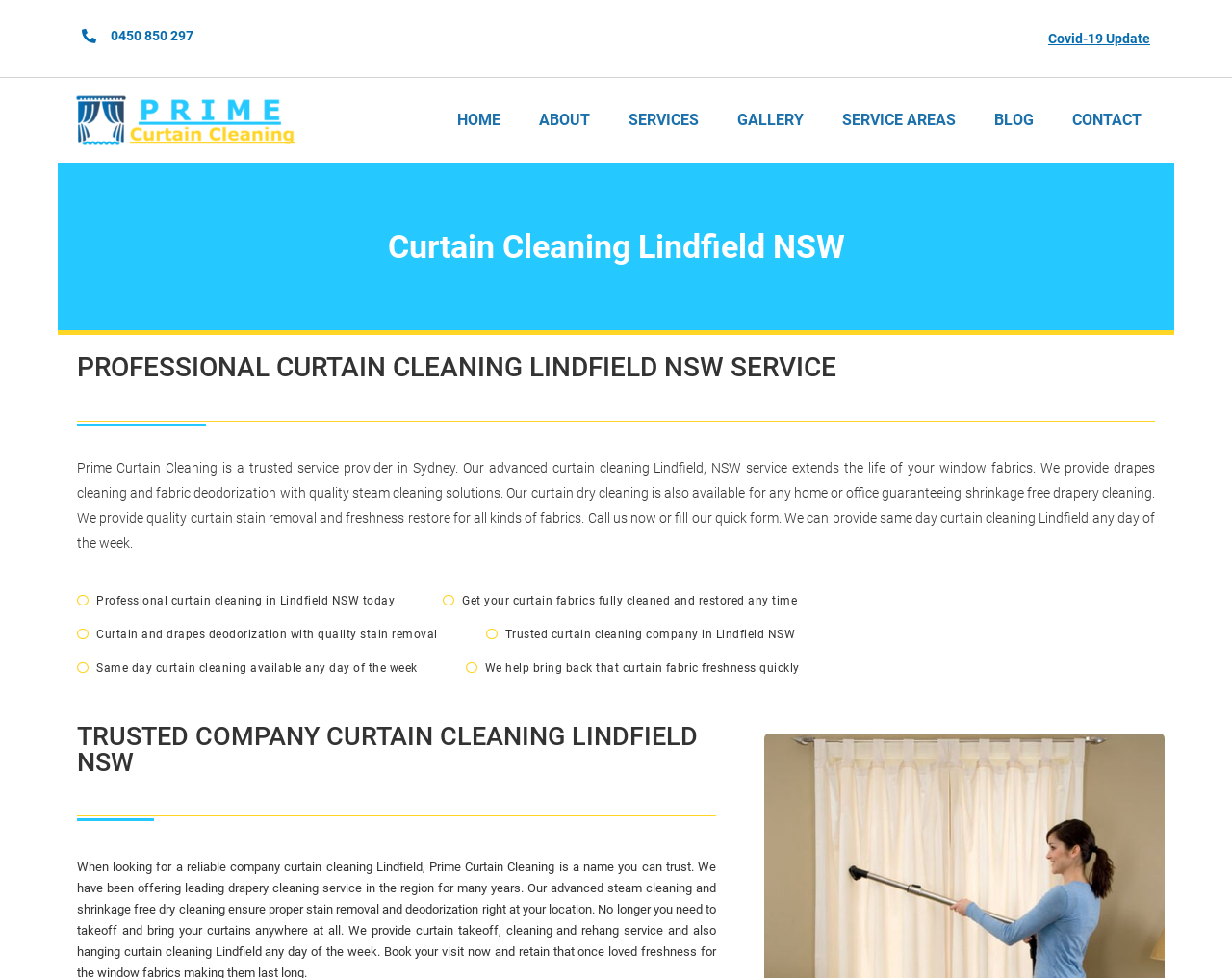Show the bounding box coordinates for the HTML element described as: "Benny Benassi".

None